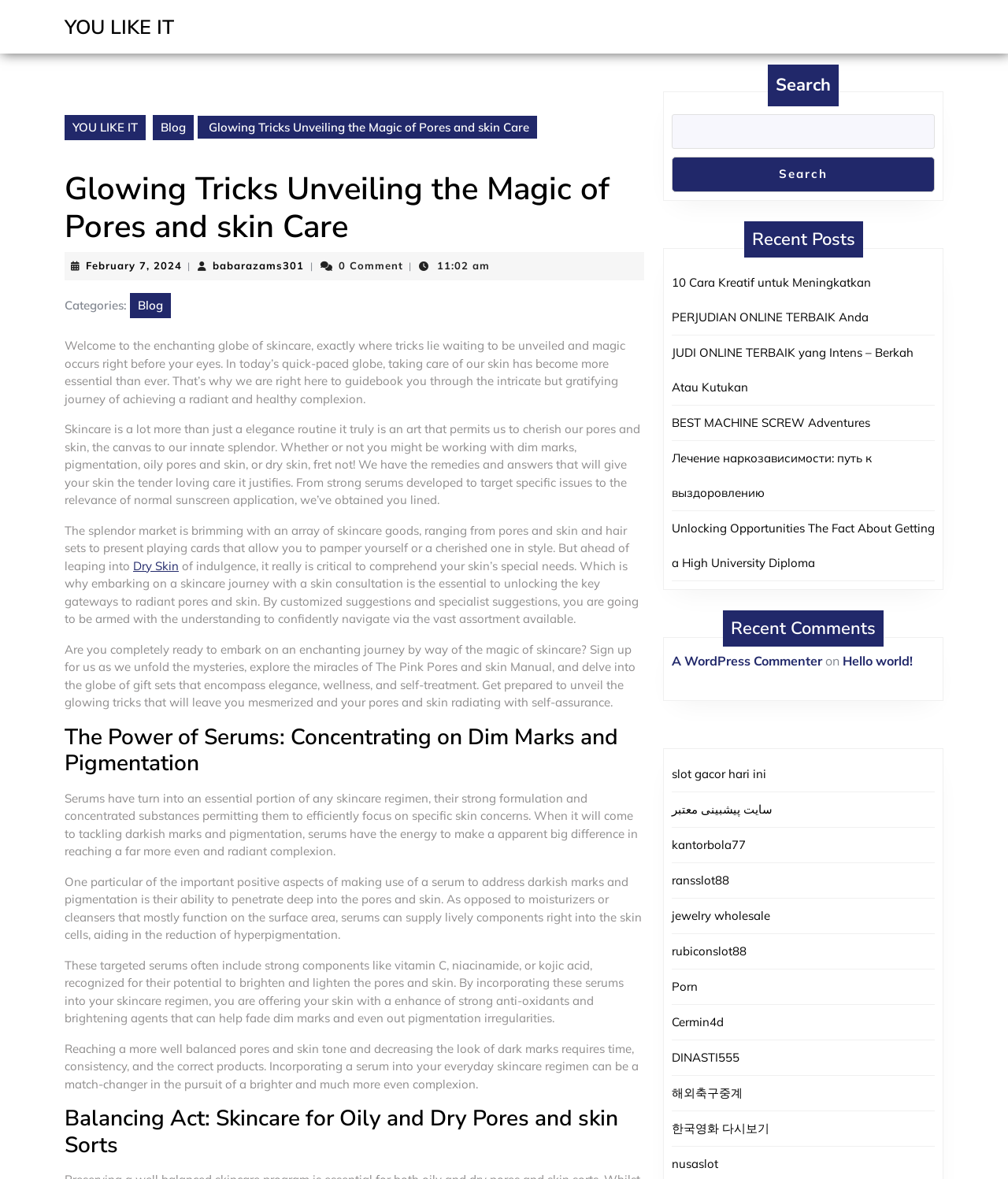Please locate the bounding box coordinates of the region I need to click to follow this instruction: "Read the blog post".

[0.152, 0.097, 0.192, 0.119]